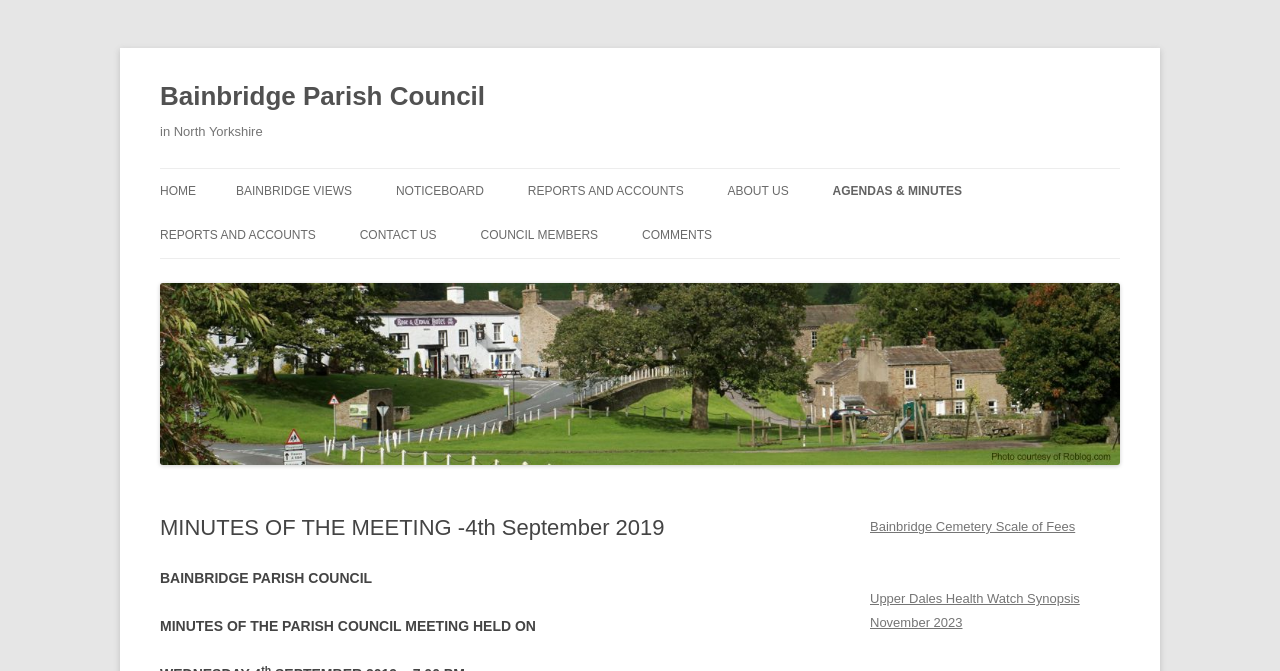Please specify the coordinates of the bounding box for the element that should be clicked to carry out this instruction: "go to home page". The coordinates must be four float numbers between 0 and 1, formatted as [left, top, right, bottom].

[0.125, 0.252, 0.153, 0.318]